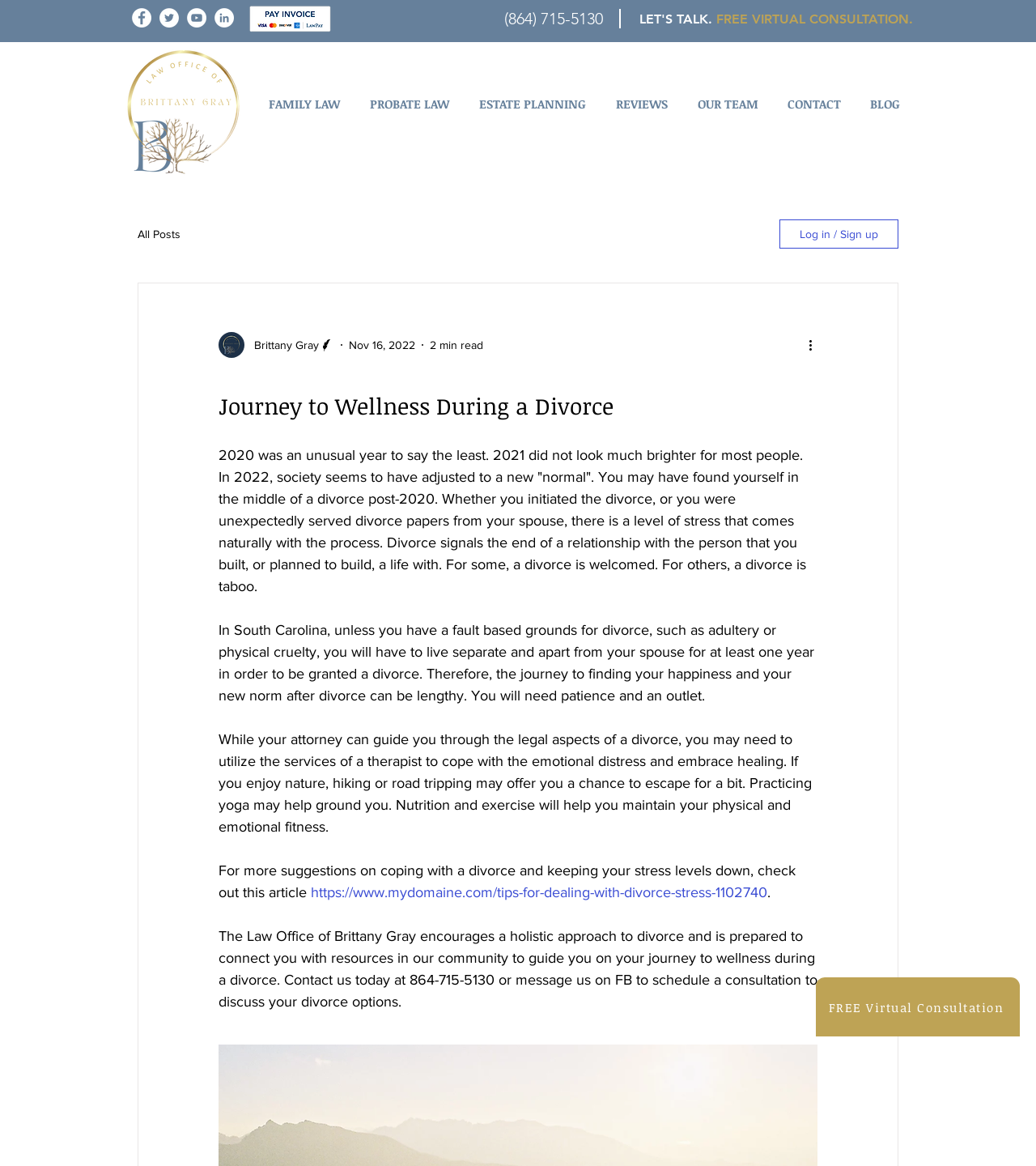What is the name of the law office on this webpage?
Using the visual information, respond with a single word or phrase.

The Law Office of Brittany Gray